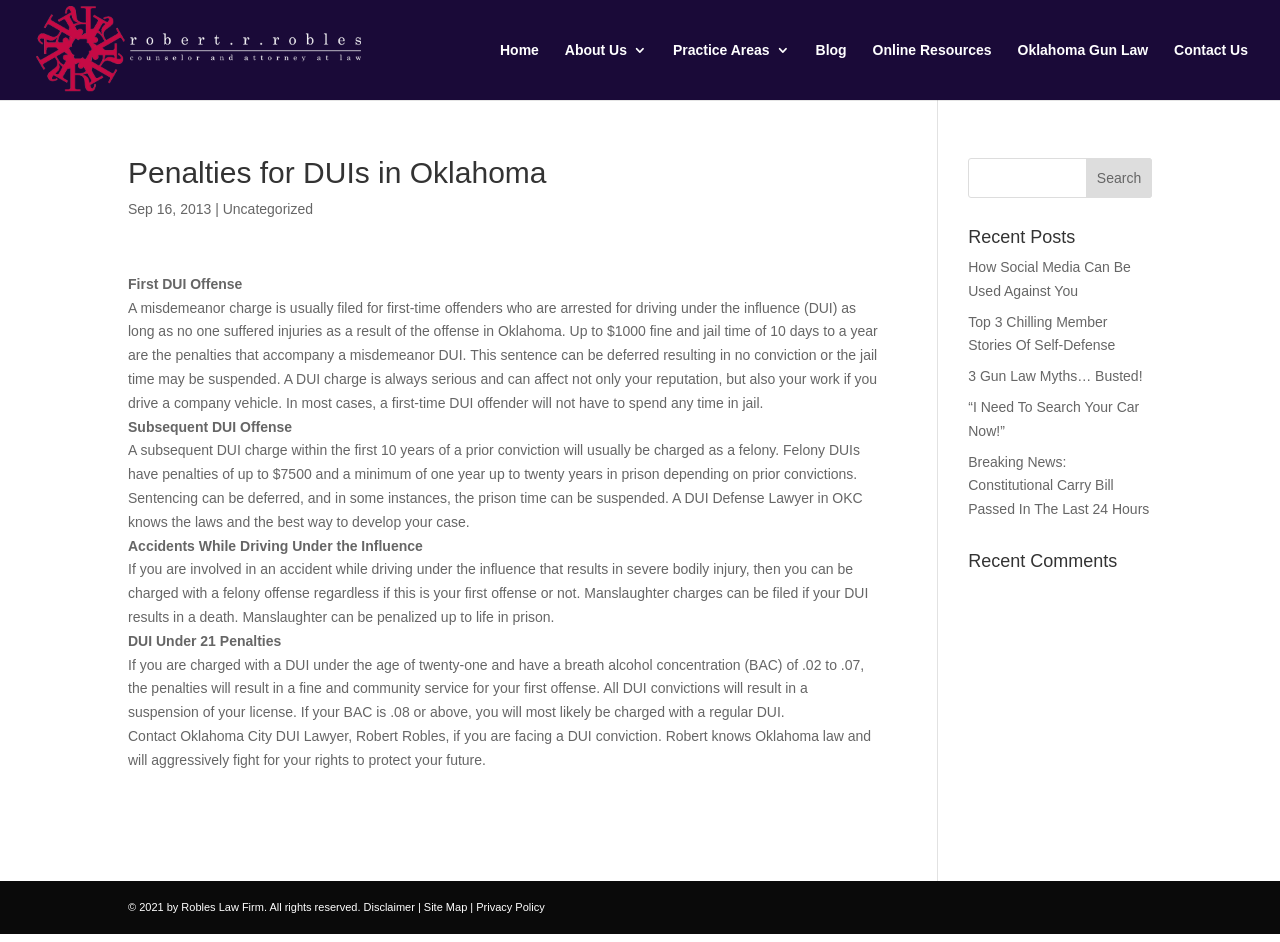What is the minimum prison time for a felony DUI?
Give a detailed explanation using the information visible in the image.

I found the answer by reading the article section of the webpage, where it explains the penalties for a subsequent DUI offense within the first 10 years of a prior conviction.